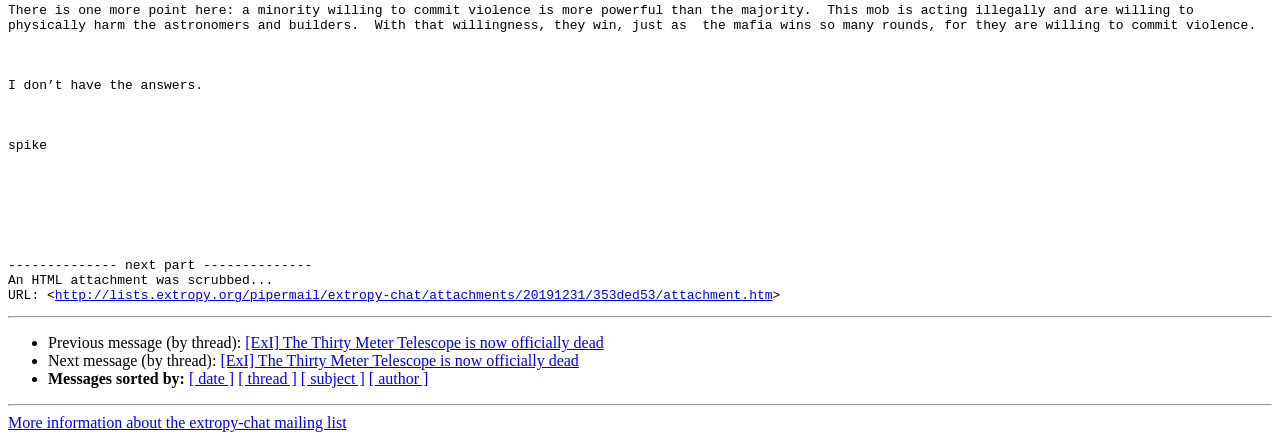Determine the bounding box coordinates of the region that needs to be clicked to achieve the task: "View next message".

[0.024, 0.801, 0.03, 0.842]